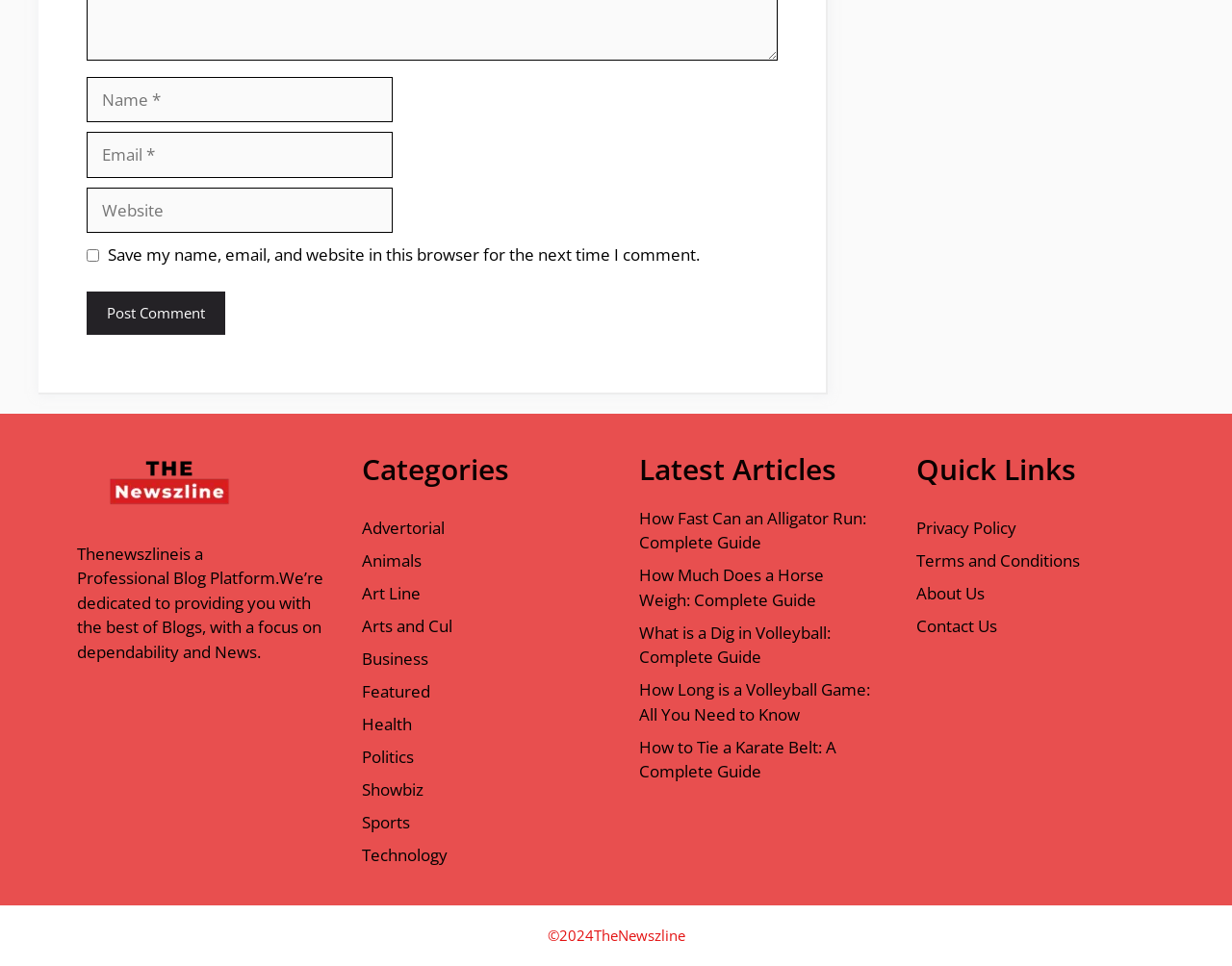Please identify the bounding box coordinates of the area I need to click to accomplish the following instruction: "Enter your name".

[0.07, 0.079, 0.319, 0.127]